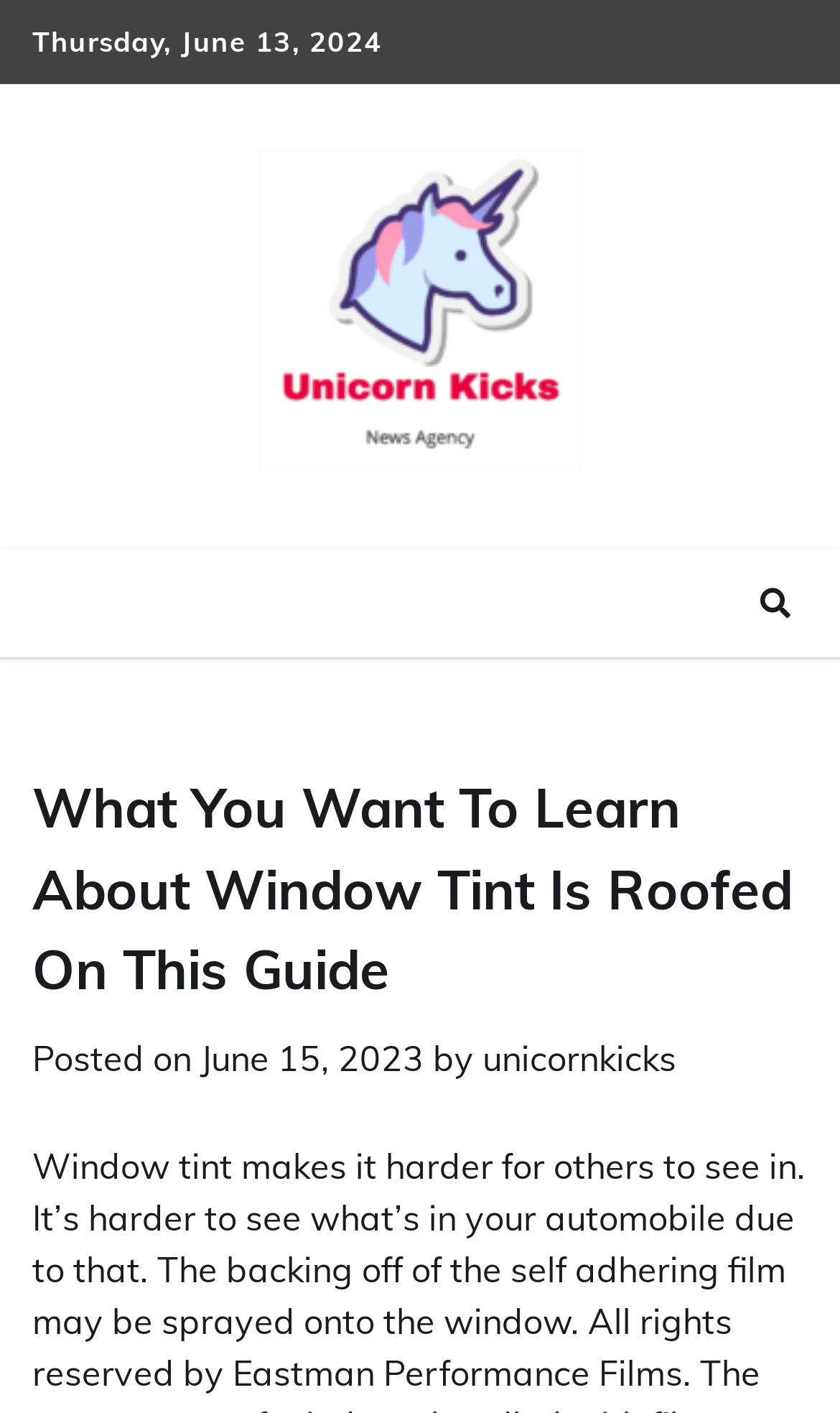Answer the following in one word or a short phrase: 
What is the current day of the week?

Thursday